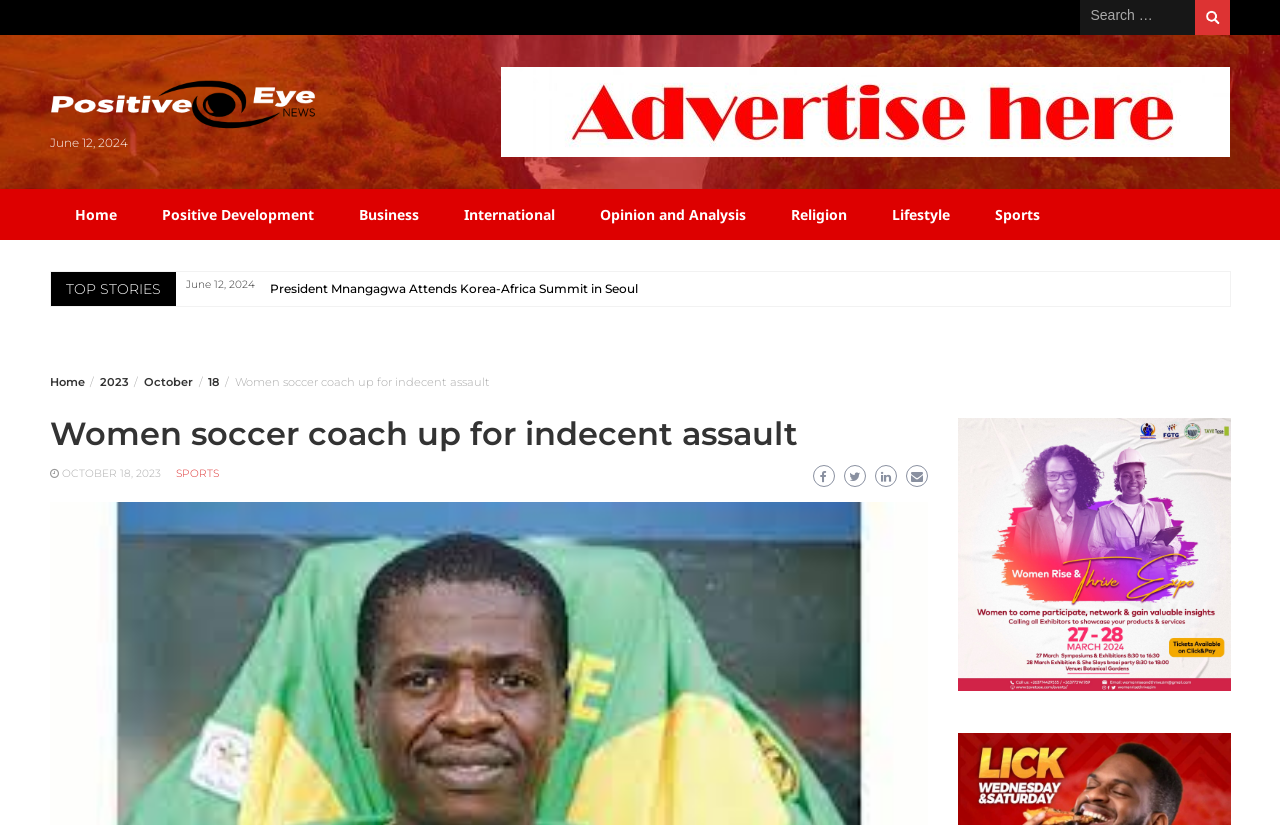Please reply with a single word or brief phrase to the question: 
What is the category of the article?

Sports